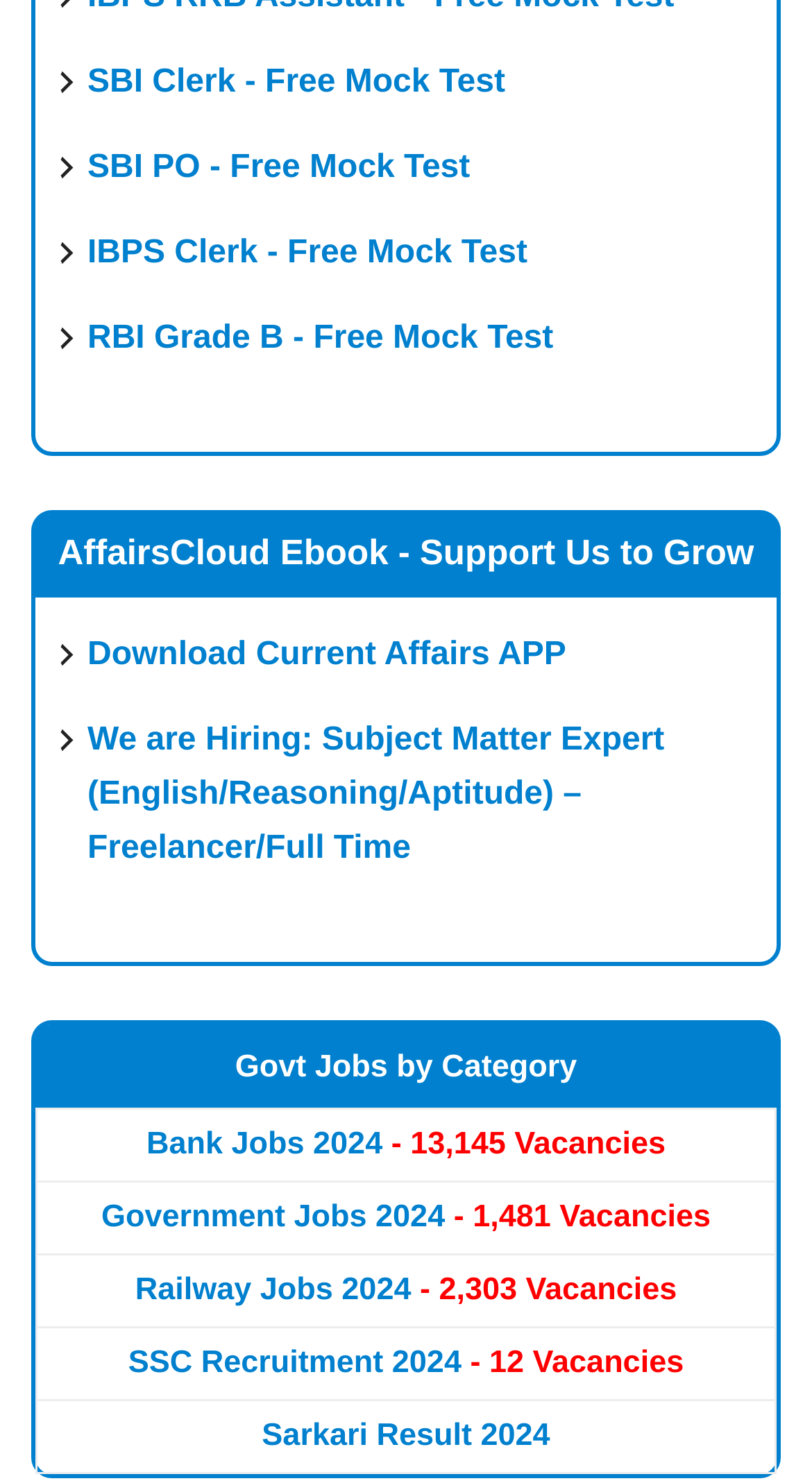Give a concise answer using only one word or phrase for this question:
What type of expert is being hired by the website?

Subject Matter Expert